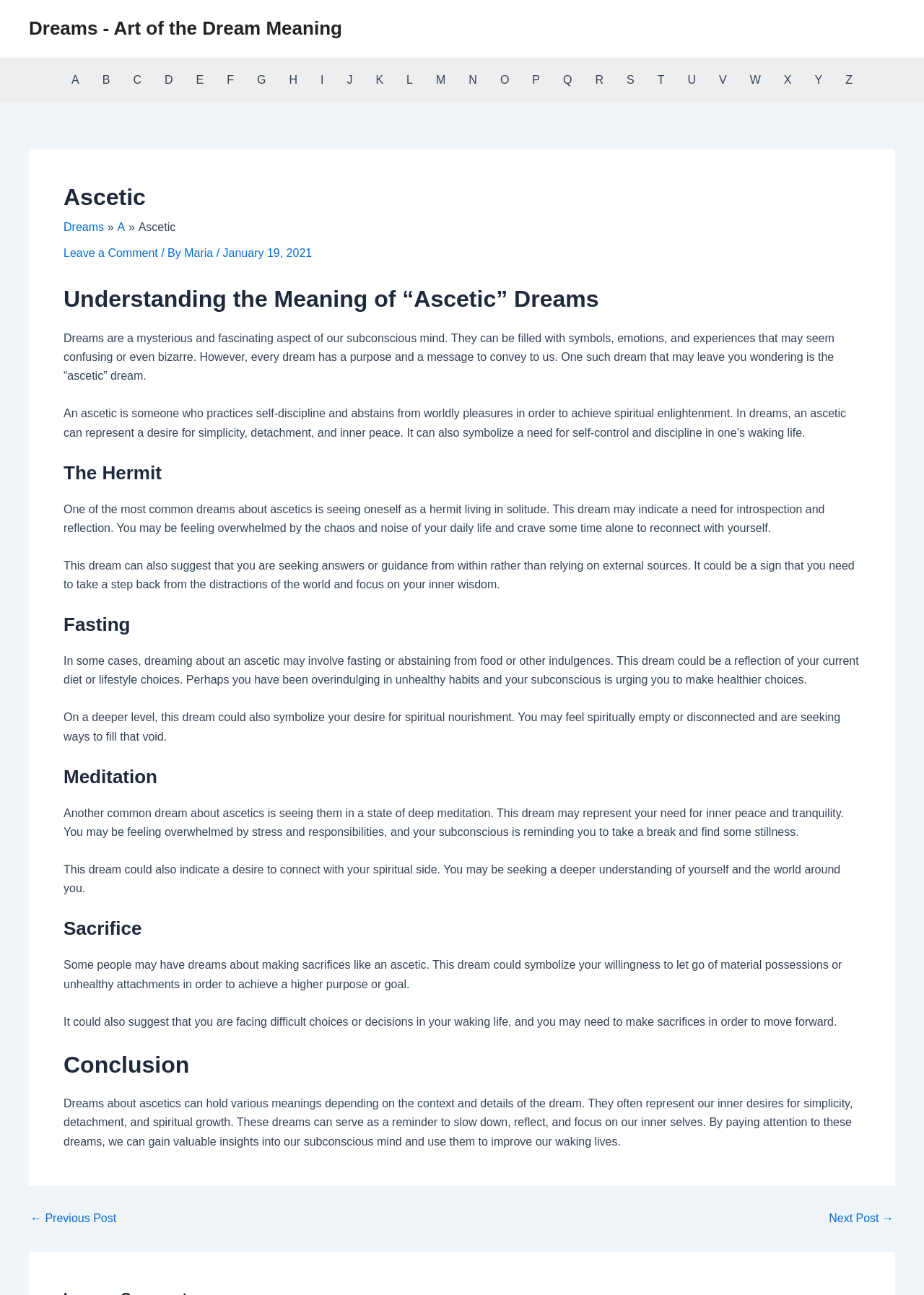Give a concise answer using one word or a phrase to the following question:
Who is the author of the article?

Maria